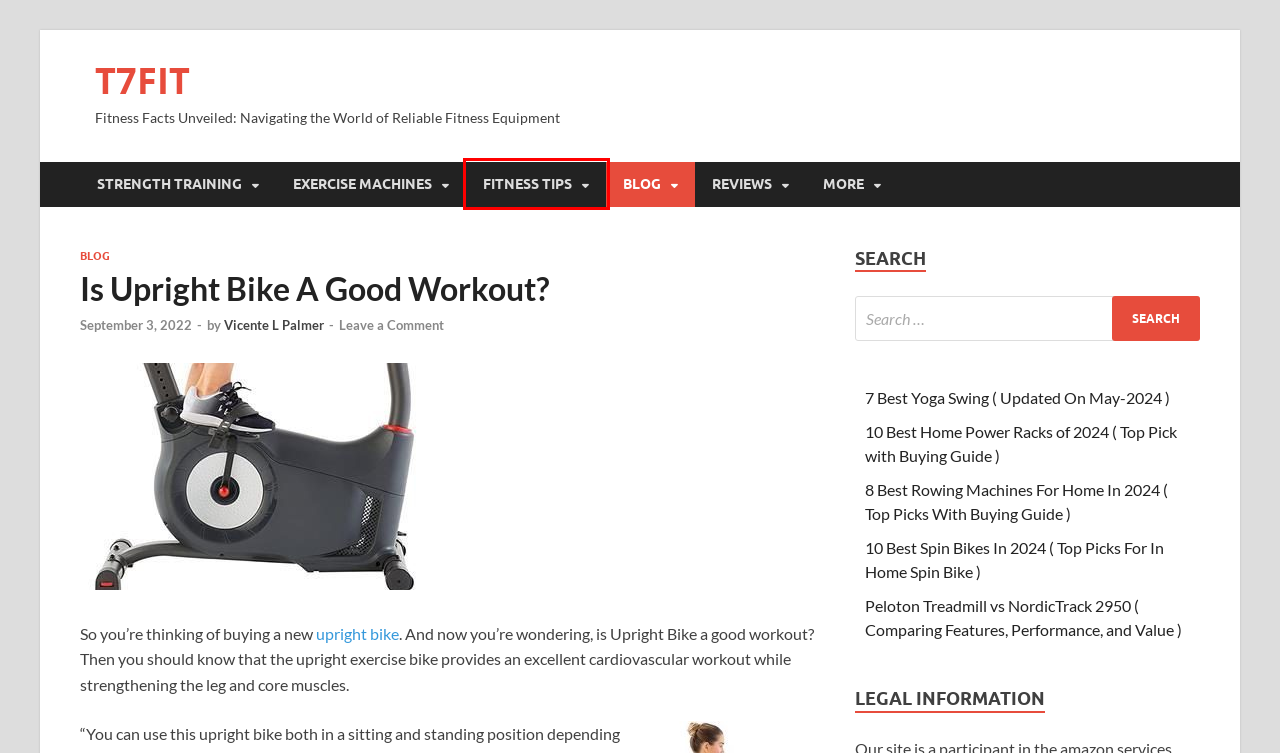After examining the screenshot of a webpage with a red bounding box, choose the most accurate webpage description that corresponds to the new page after clicking the element inside the red box. Here are the candidates:
A. T7FIT - Fitness Facts Unveiled: Navigating the World of Reliable Fitness Equipment
B. Vicente L Palmer - T7FIT
C. Guide - T7FIT
D. Resources - T7FIT
E. Peloton Treadmill vs NordicTrack 2950 ( Comparing Features, Performance, and Value ) - T7FIT
F. 7 Best Yoga Swing ( Updated On May-2024 ) - T7FIT
G. Reviews - T7FIT
H. Blog - T7FIT

D